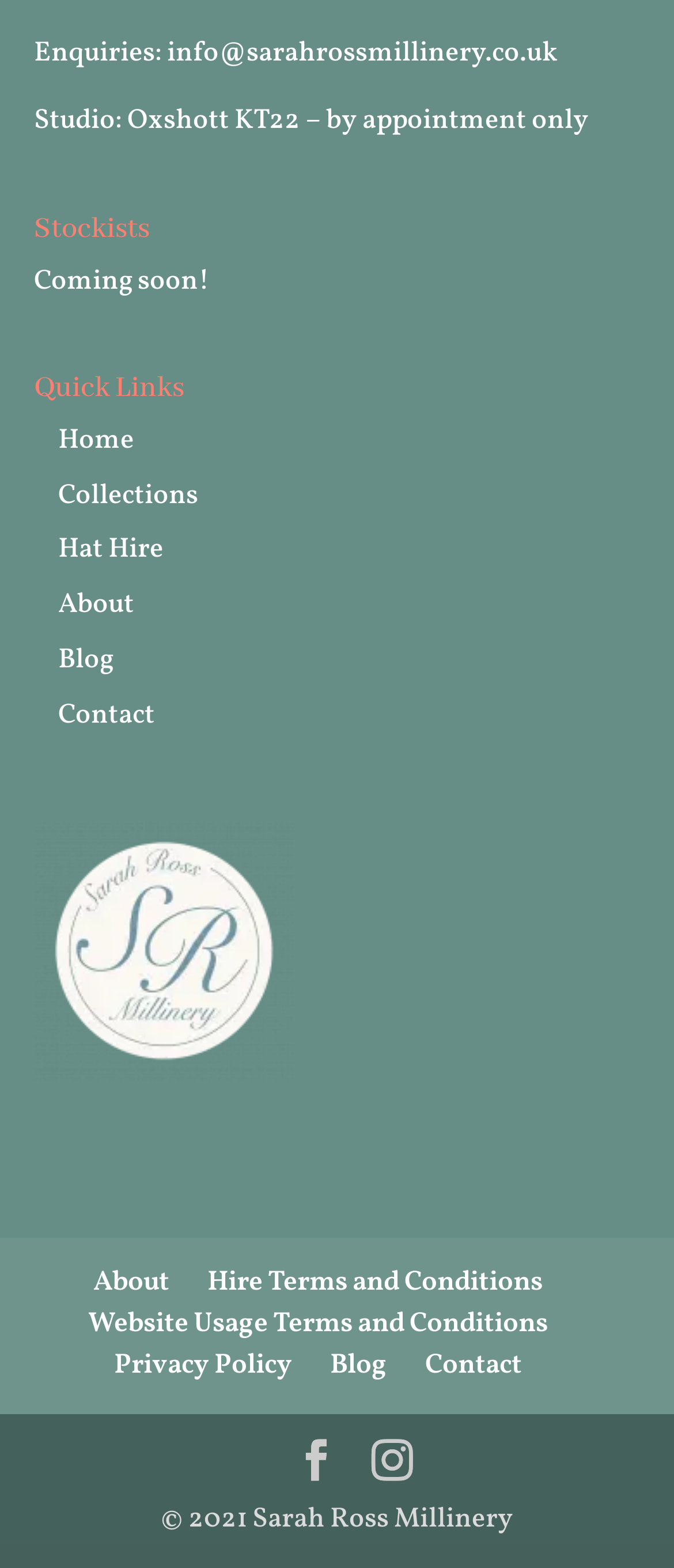How many links are there under 'Quick Links'?
Refer to the image and give a detailed answer to the query.

Under the 'Quick Links' heading, there are 5 links: 'Home', 'Collections', 'Hat Hire', 'About', and 'Blog'. These links can be found by looking at the elements under the 'Quick Links' heading.